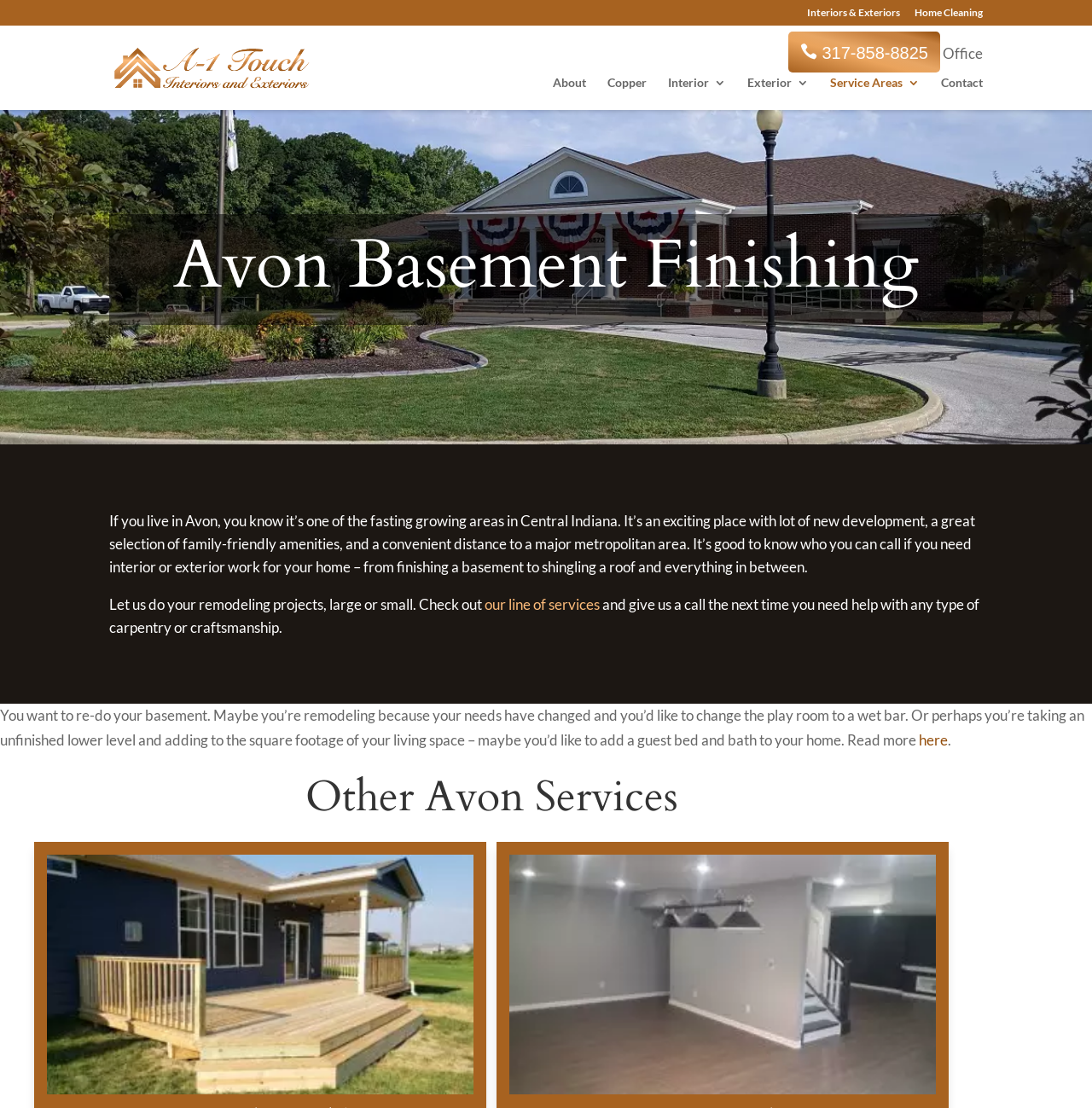Determine the bounding box coordinates of the clickable element necessary to fulfill the instruction: "Visit the About page". Provide the coordinates as four float numbers within the 0 to 1 range, i.e., [left, top, right, bottom].

[0.506, 0.069, 0.537, 0.099]